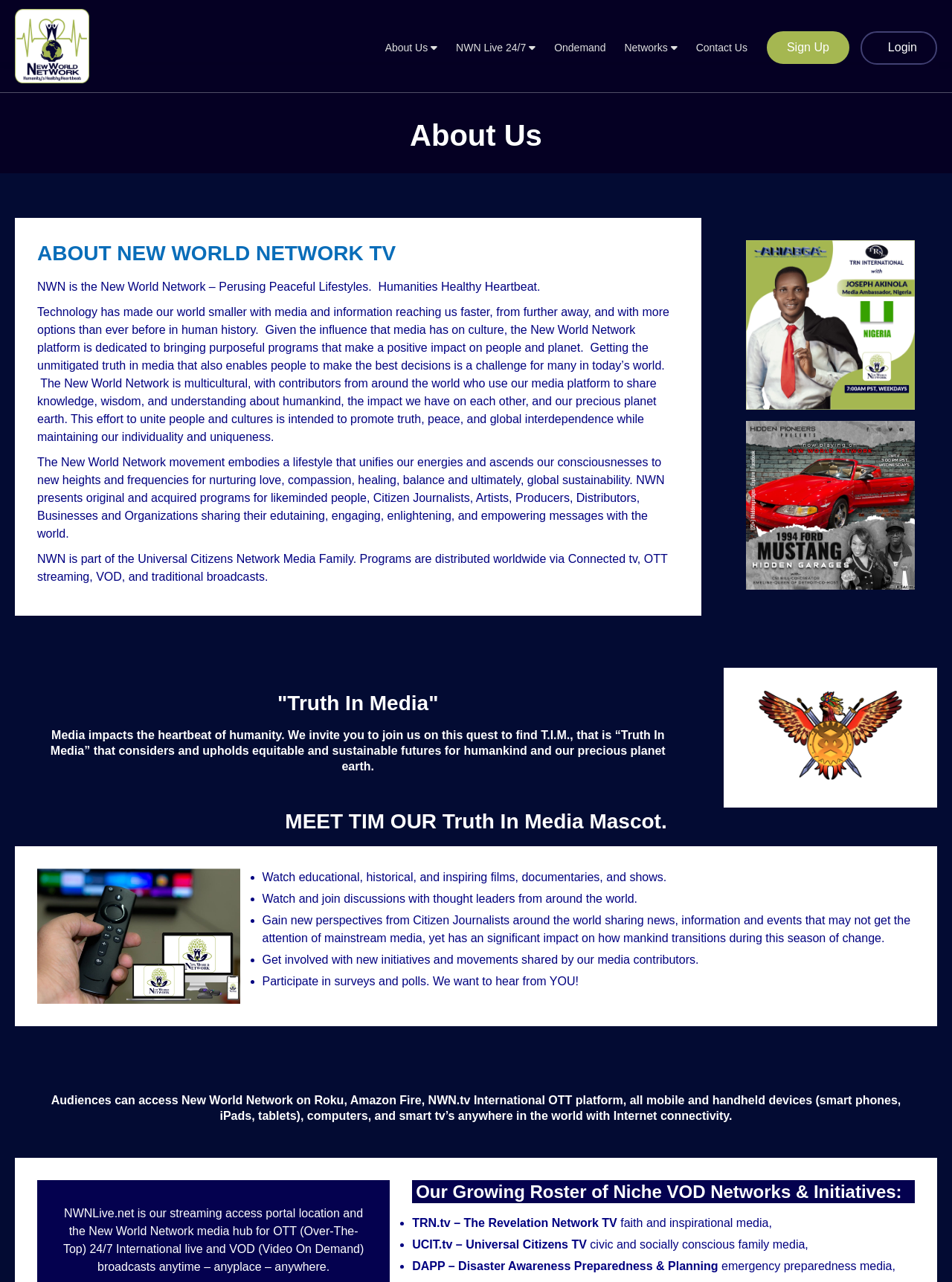Please give a succinct answer using a single word or phrase:
How many ways can audiences access New World Network?

Multiple ways